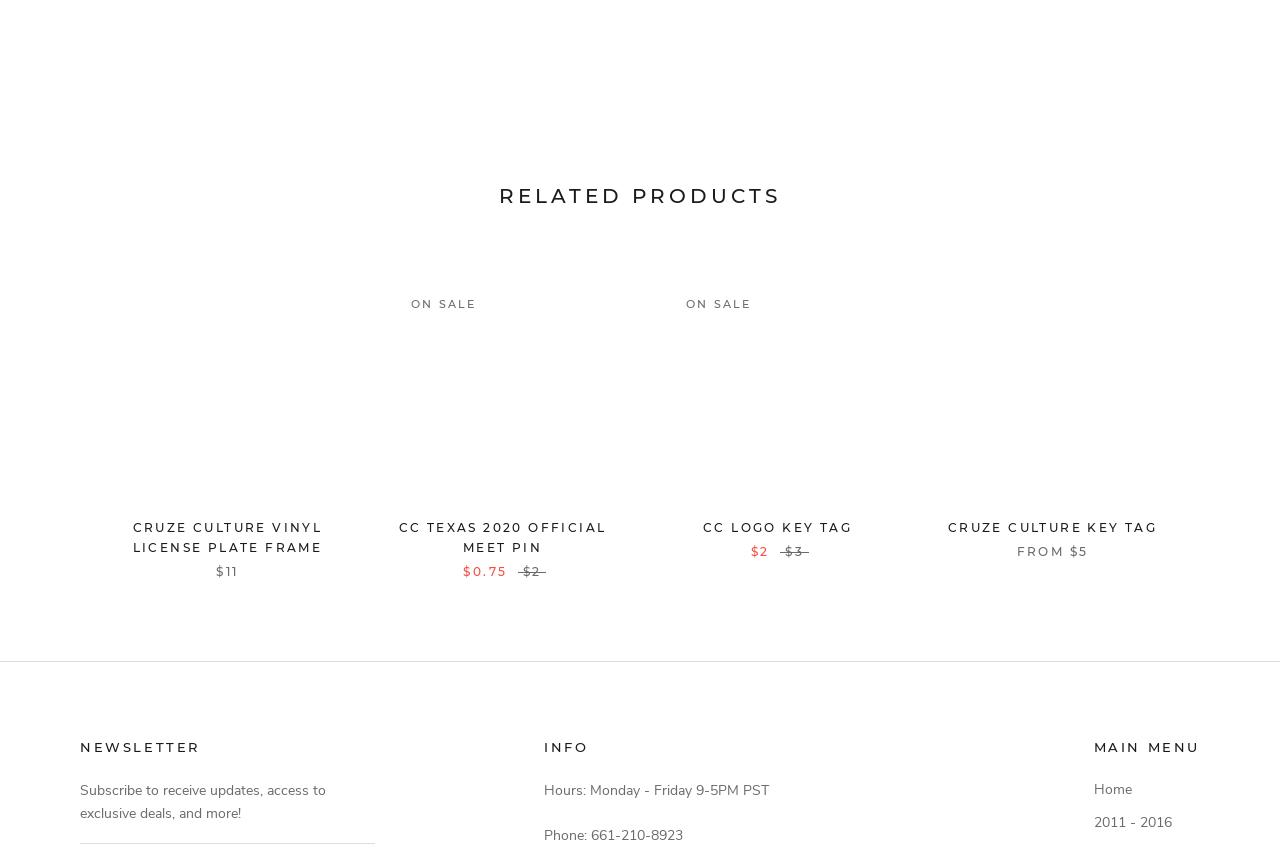Using the information shown in the image, answer the question with as much detail as possible: What is the price of CC Texas 2020 Official Meet Pin?

I found the price of CC Texas 2020 Official Meet Pin by looking at the text next to the image of the pin, which says 'ON SALE $0.75'.